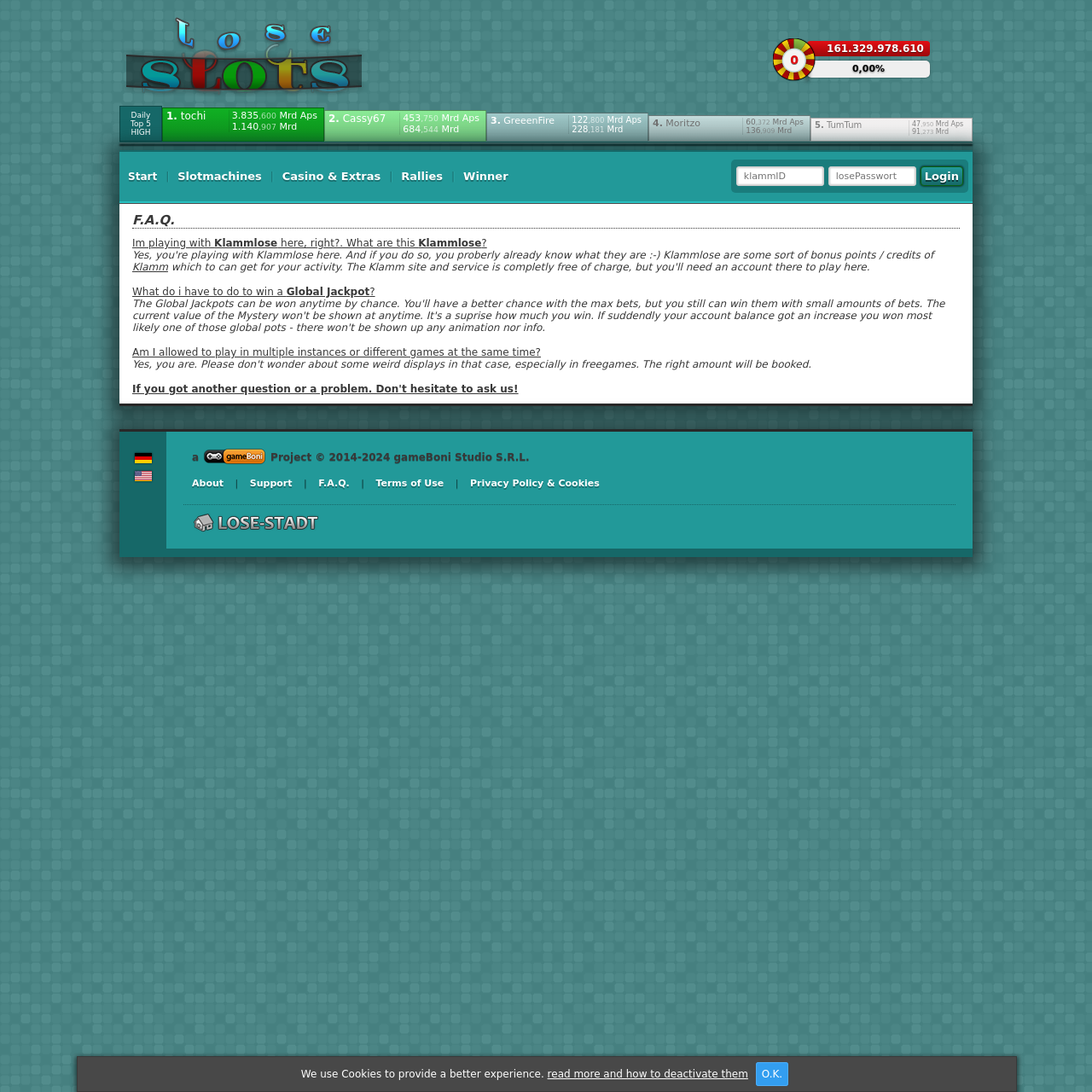Please find the bounding box coordinates of the element that needs to be clicked to perform the following instruction: "Go to the Casino & Extras page". The bounding box coordinates should be four float numbers between 0 and 1, represented as [left, top, right, bottom].

[0.251, 0.139, 0.356, 0.184]